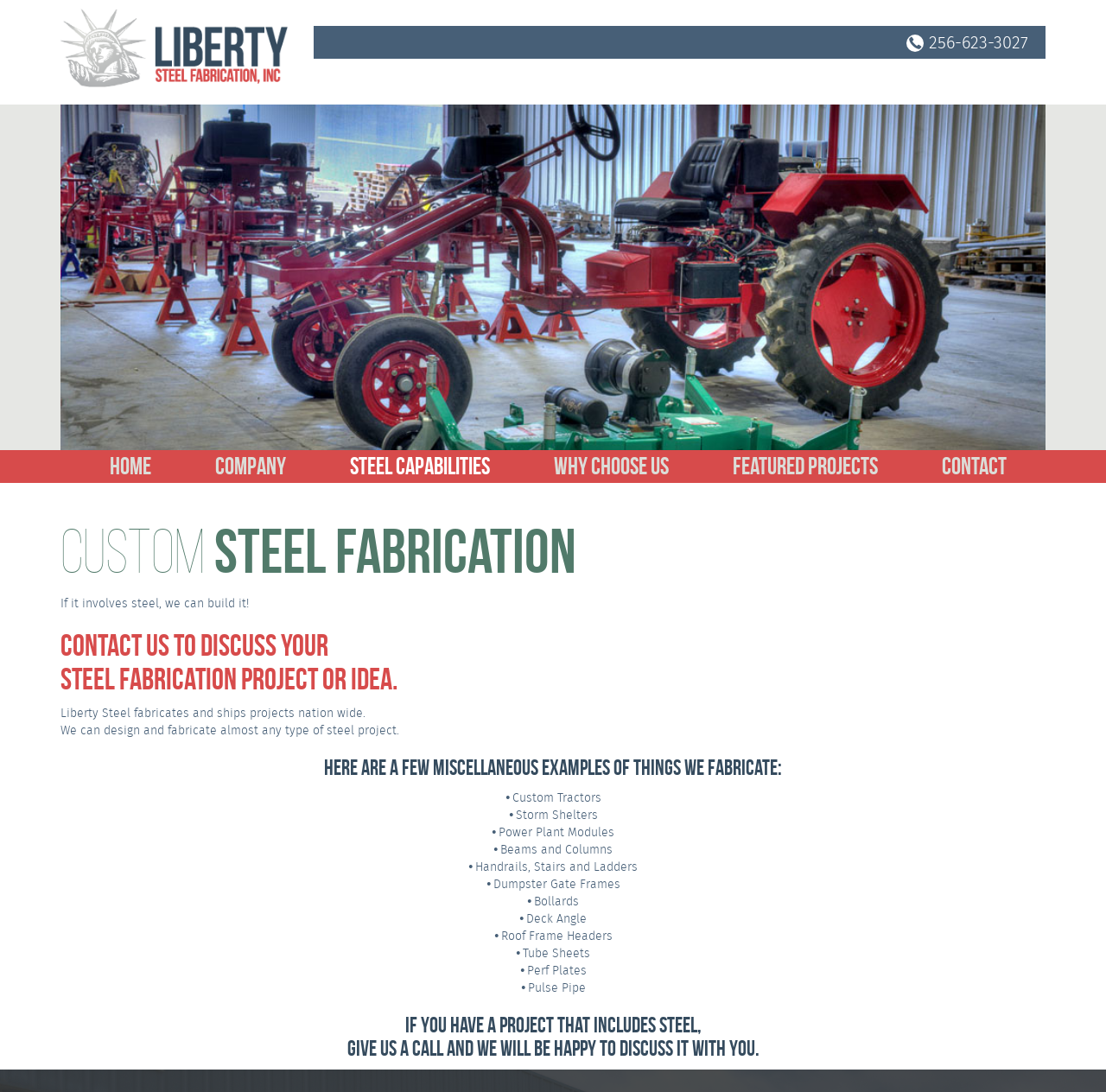Refer to the image and offer a detailed explanation in response to the question: What types of steel products can Liberty Steel fabricate?

The webpage lists various examples of steel products that Liberty Steel can fabricate, including custom tractors, storm shelters, power plant modules, beams and columns, handrails, stairs and ladders, and more. This suggests that they can fabricate a wide range of steel products.